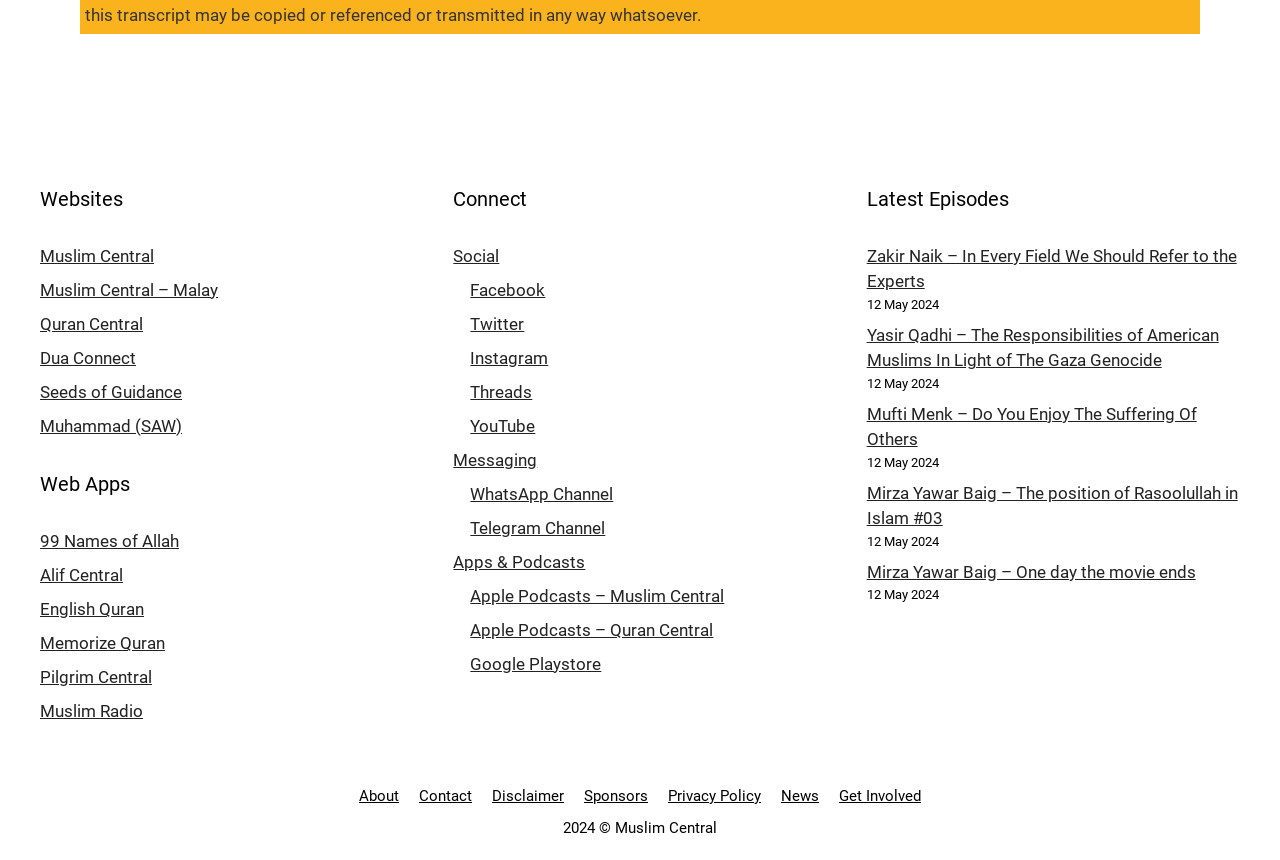Please identify the bounding box coordinates of the region to click in order to complete the task: "Explore 99 Names of Allah web app". The coordinates must be four float numbers between 0 and 1, specified as [left, top, right, bottom].

[0.031, 0.618, 0.14, 0.641]